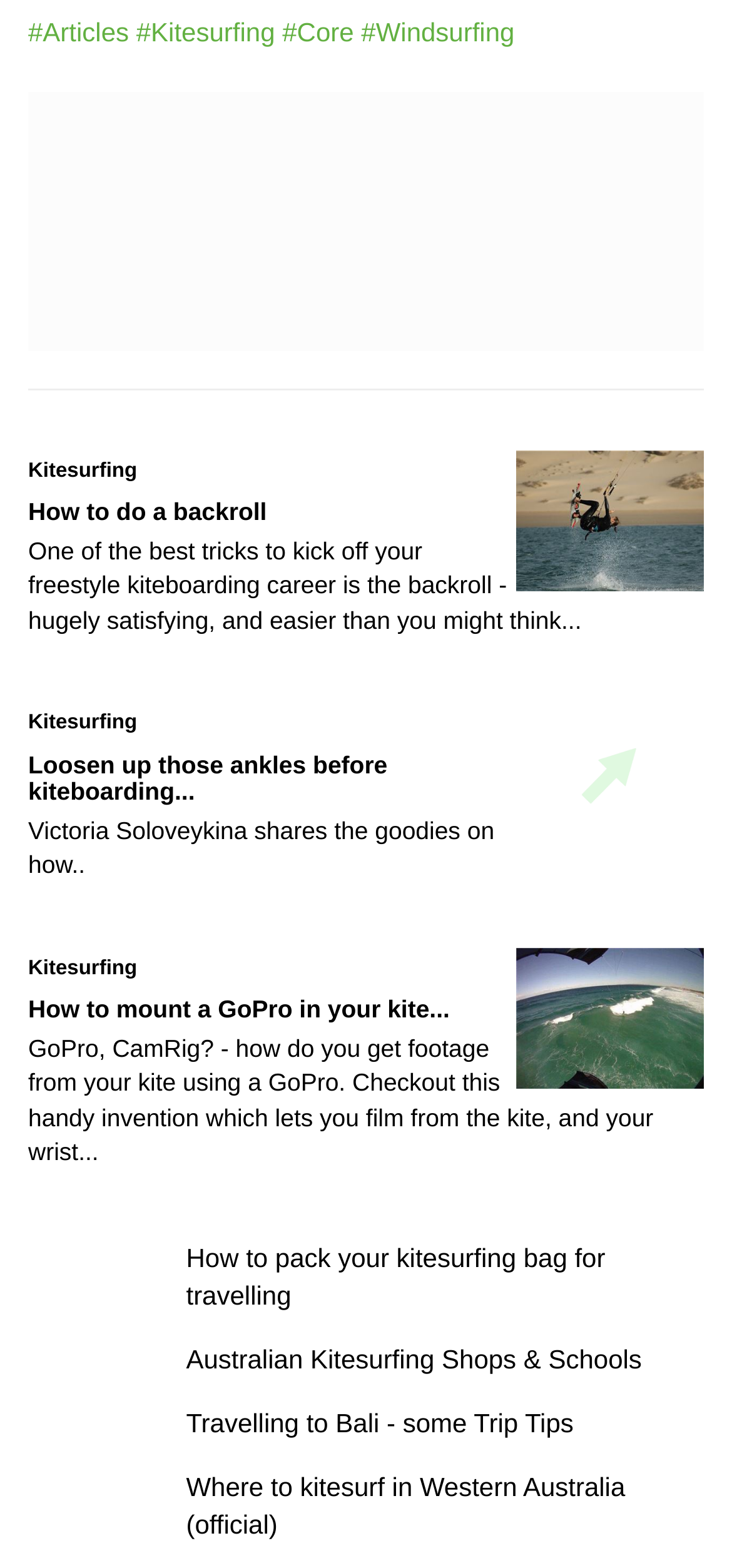What is the topic of the first article?
Refer to the screenshot and respond with a concise word or phrase.

Backroll